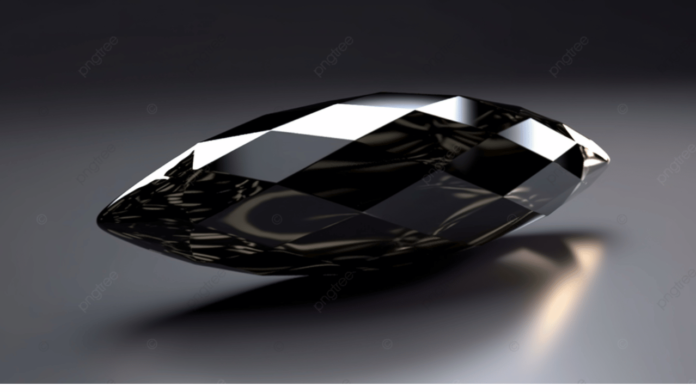What is the shape of the gemstone?
Please provide a comprehensive answer based on the visual information in the image.

The caption states that the gemstone is 'beautifully cut into a multifaceted shape', which implies that the gemstone has multiple facets or surfaces that reflect light.